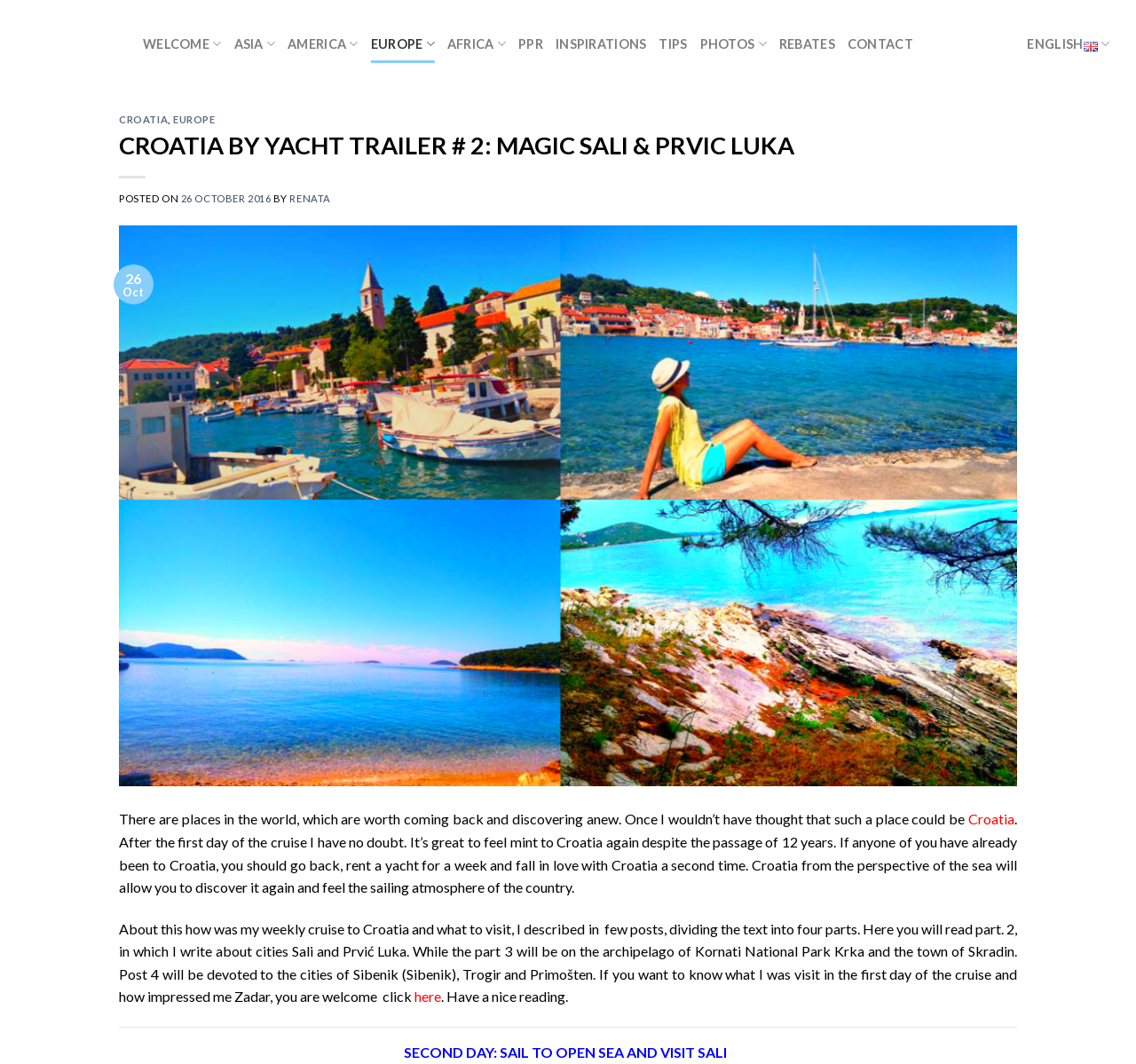Please answer the following question using a single word or phrase: What is the name of the island mentioned?

Prvić Luka